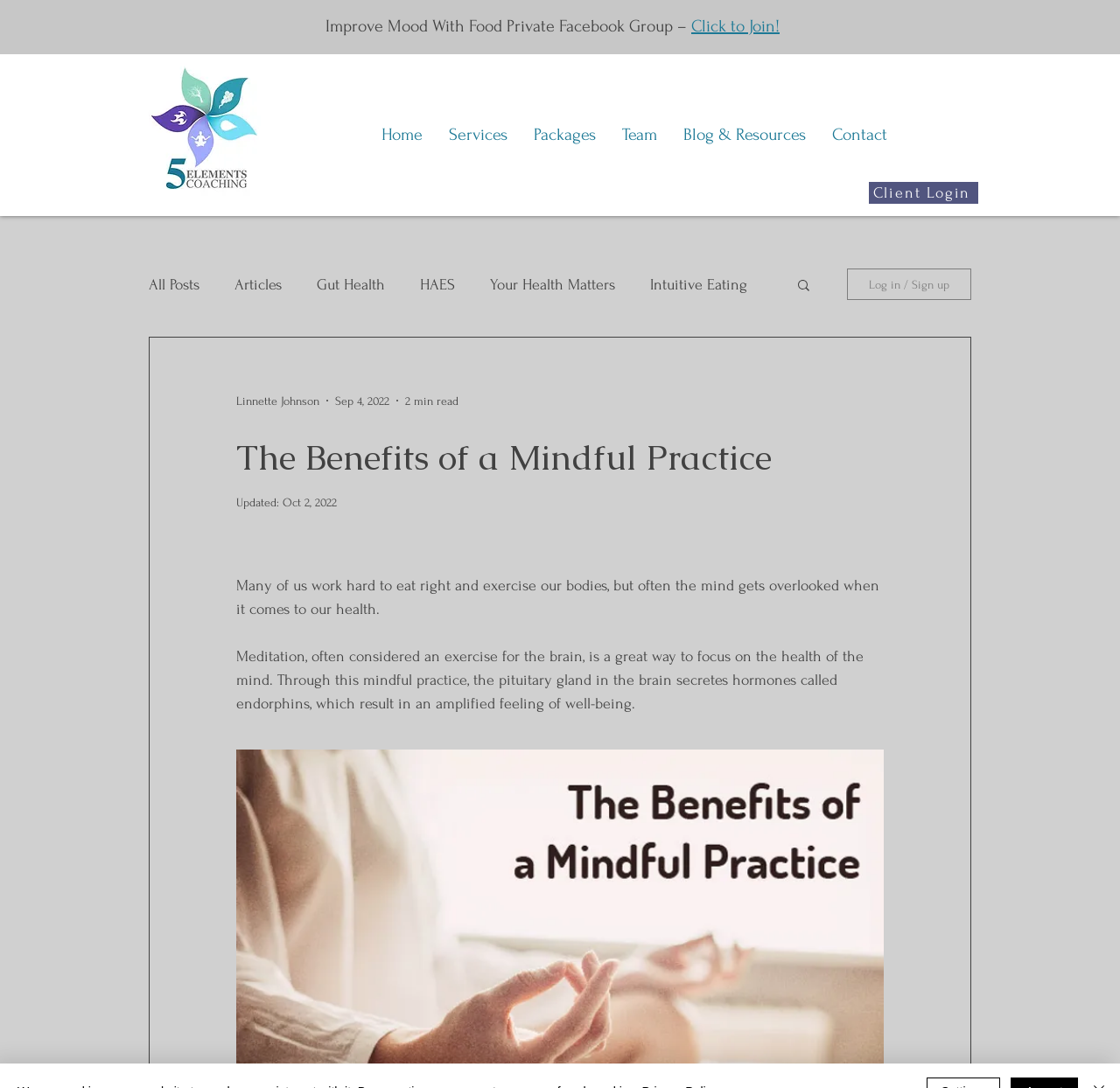Show the bounding box coordinates for the element that needs to be clicked to execute the following instruction: "Search for blog posts". Provide the coordinates in the form of four float numbers between 0 and 1, i.e., [left, top, right, bottom].

[0.71, 0.255, 0.725, 0.272]